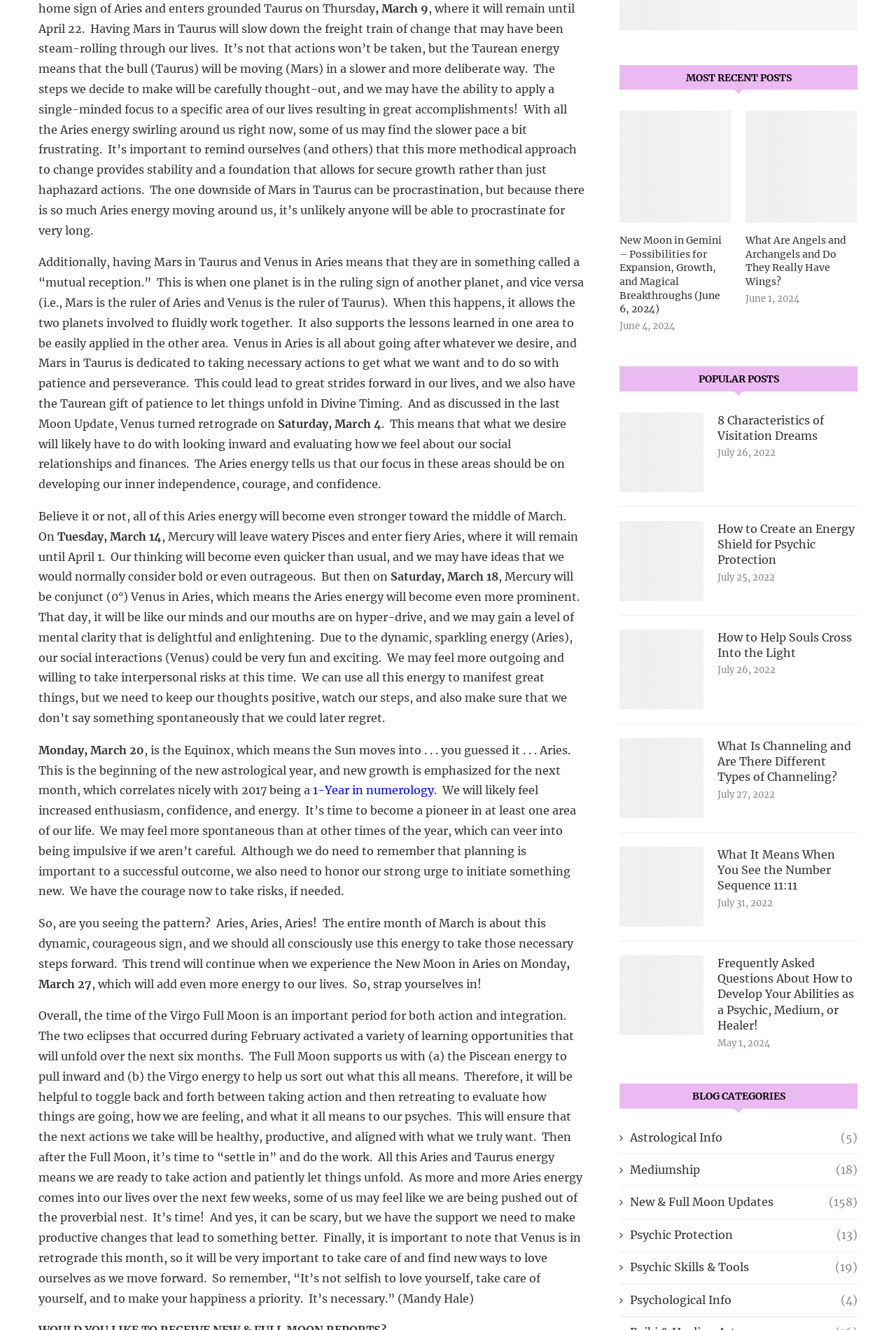Identify the coordinates of the bounding box for the element that must be clicked to accomplish the instruction: "Read the article about Mars in Taurus".

[0.043, 0.001, 0.652, 0.178]